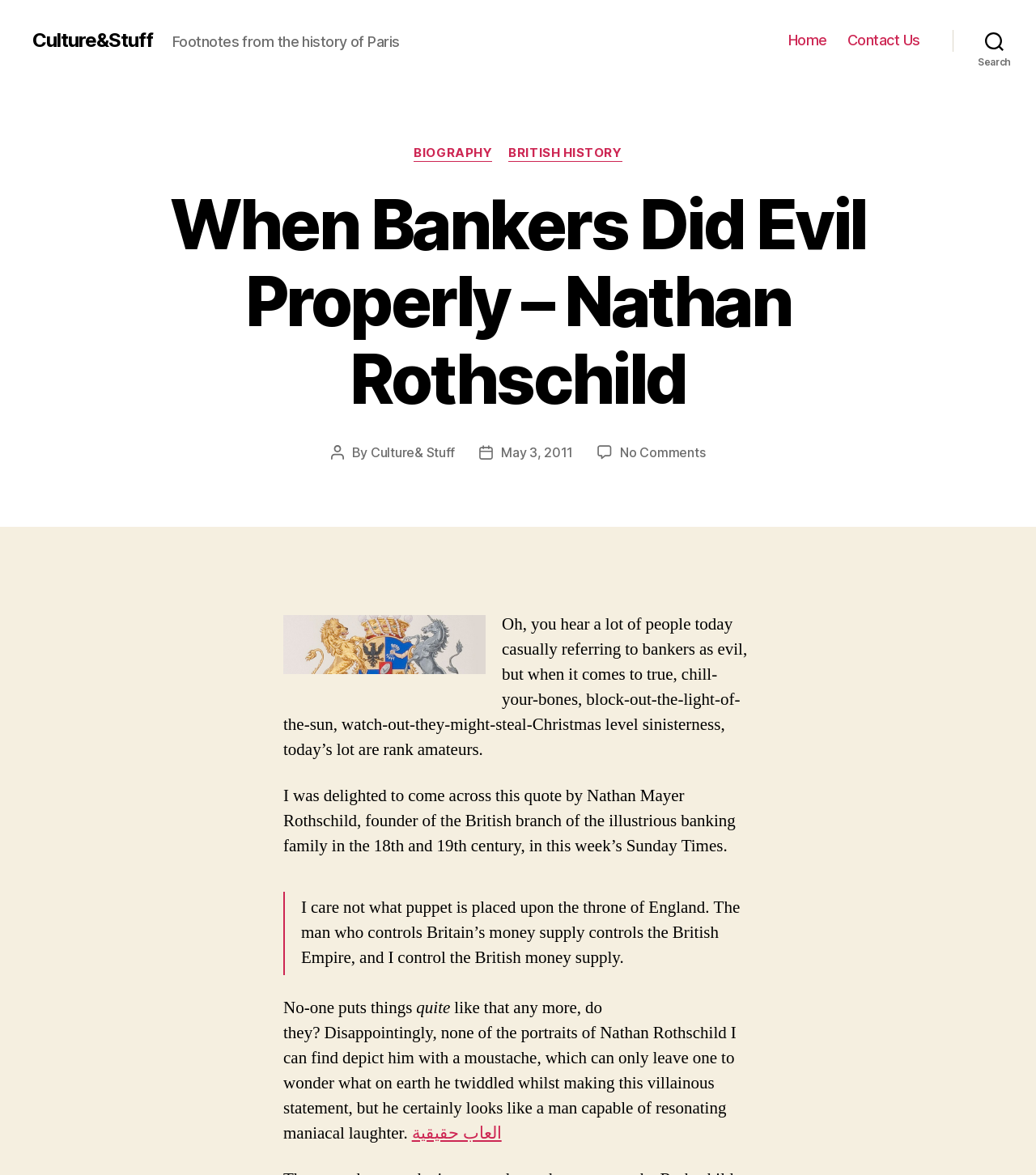Select the bounding box coordinates of the element I need to click to carry out the following instruction: "Click on the 'Home' link".

[0.761, 0.027, 0.798, 0.042]